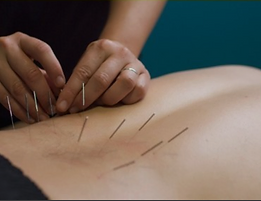Provide a comprehensive description of the image.

The image showcases a close-up view of a person receiving acupuncture treatment. A therapist's hands are gently placing needles into the lower back, targeting specific points on the skin. The needles are thin and metallic, arranged in a radiating pattern, indicative of a traditional acupuncture approach aimed at alleviating pain and promoting healing. The background features a calming, turquoise color, enhancing the serene atmosphere typical of therapeutic environments. This image encapsulates the essence of alternative medicine practices, highlighting the skill and precision involved in acupuncture therapy.